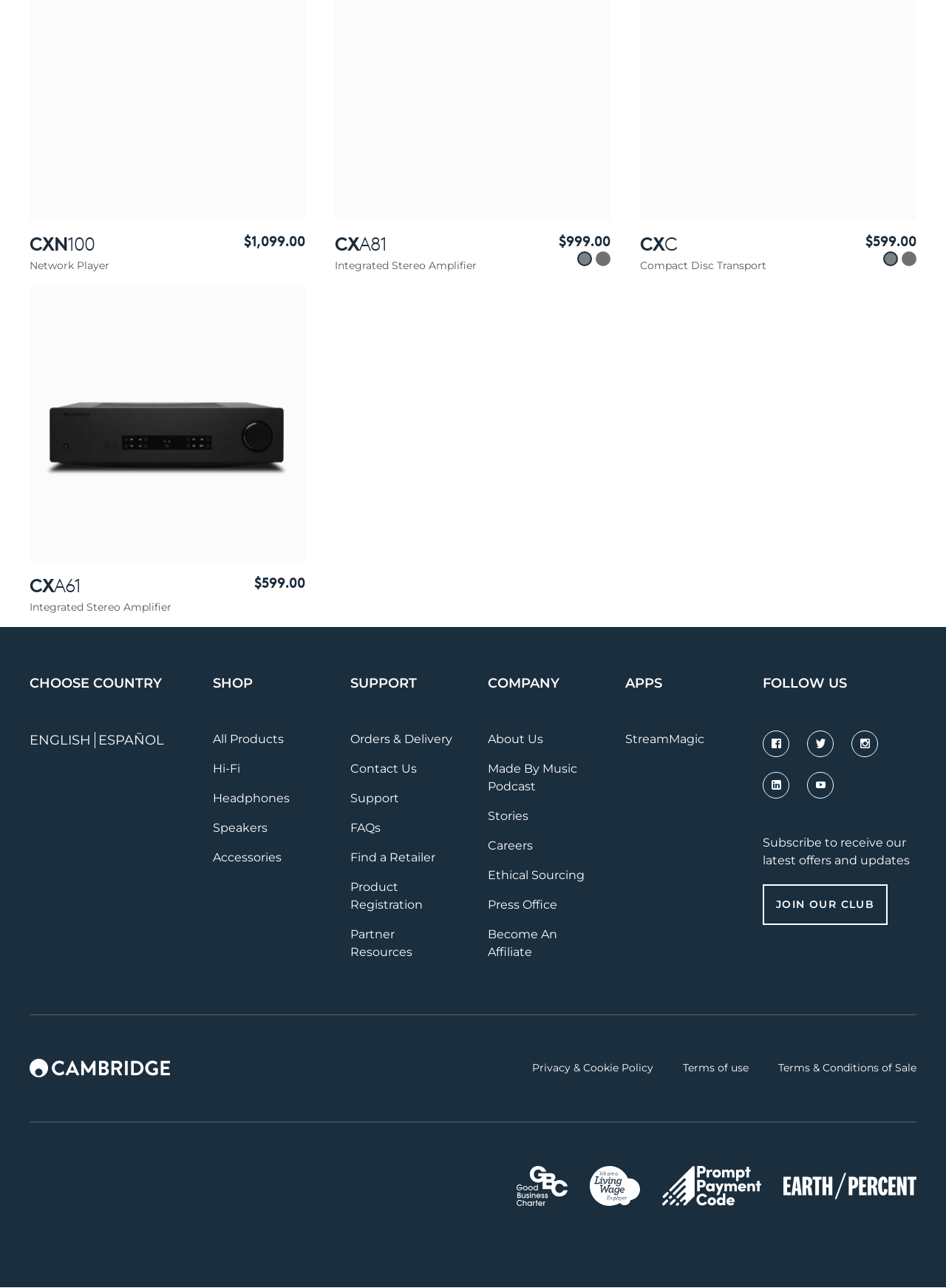What is the text on the button at the bottom of the webpage?
Using the image as a reference, give a one-word or short phrase answer.

JOIN OUR CLUB